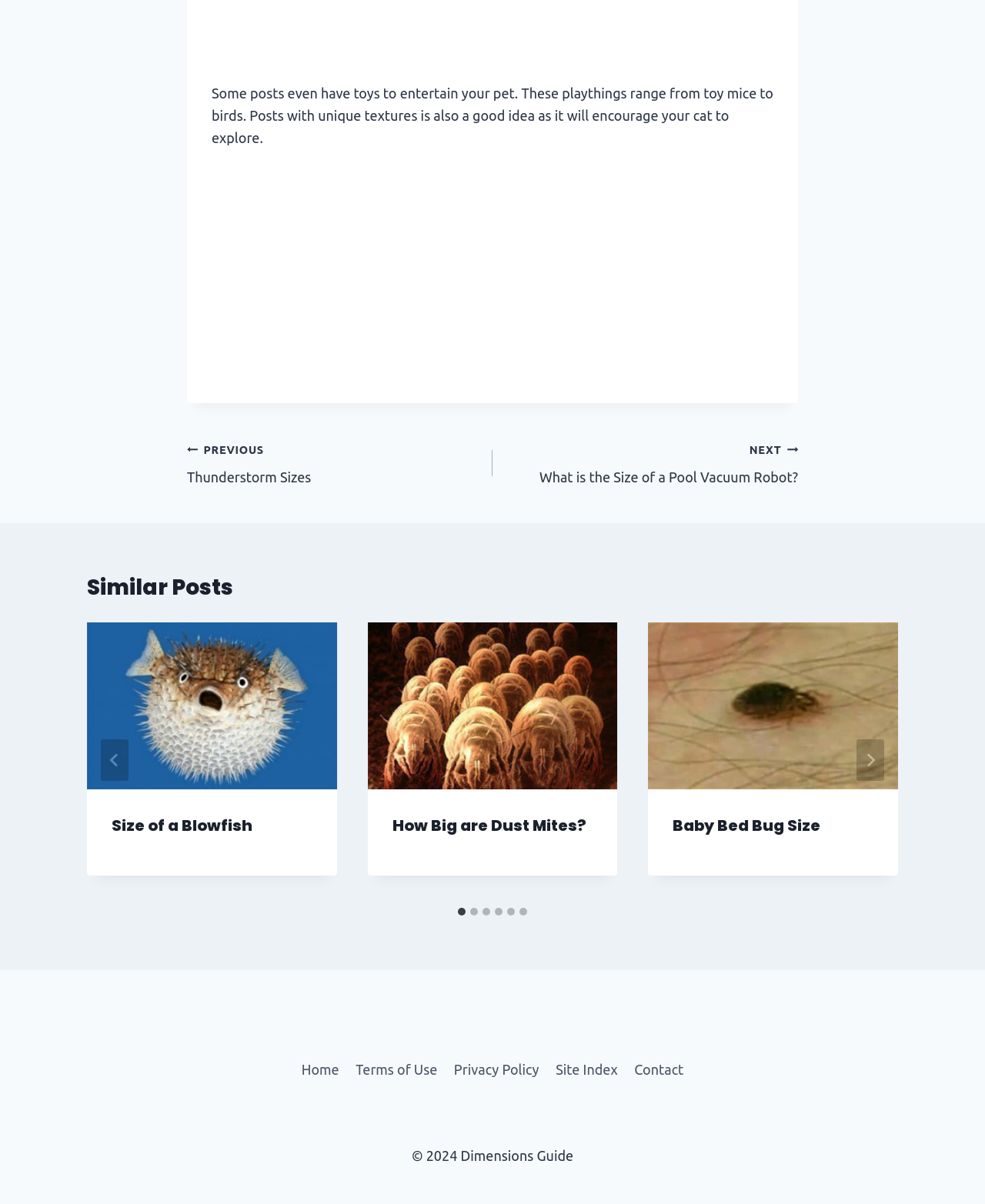How many similar posts are shown?
Please provide a single word or phrase based on the screenshot.

6